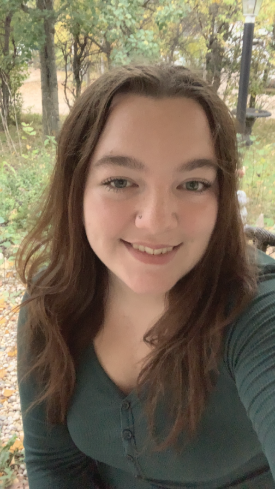Answer the following query with a single word or phrase:
What is the season suggested in the background?

Fall